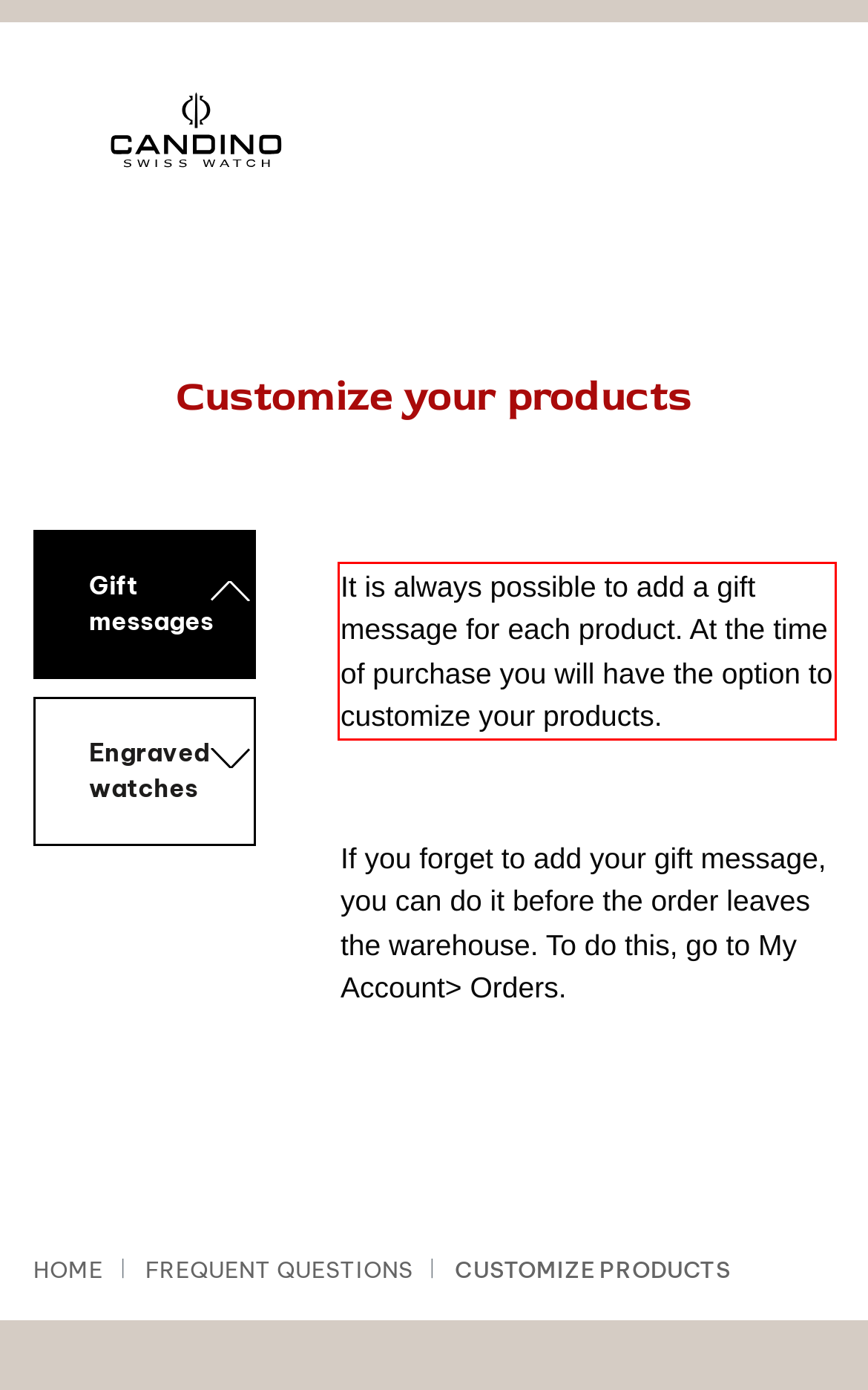Identify and transcribe the text content enclosed by the red bounding box in the given screenshot.

It is always possible to add a gift message for each product. At the time of purchase you will have the option to customize your products.